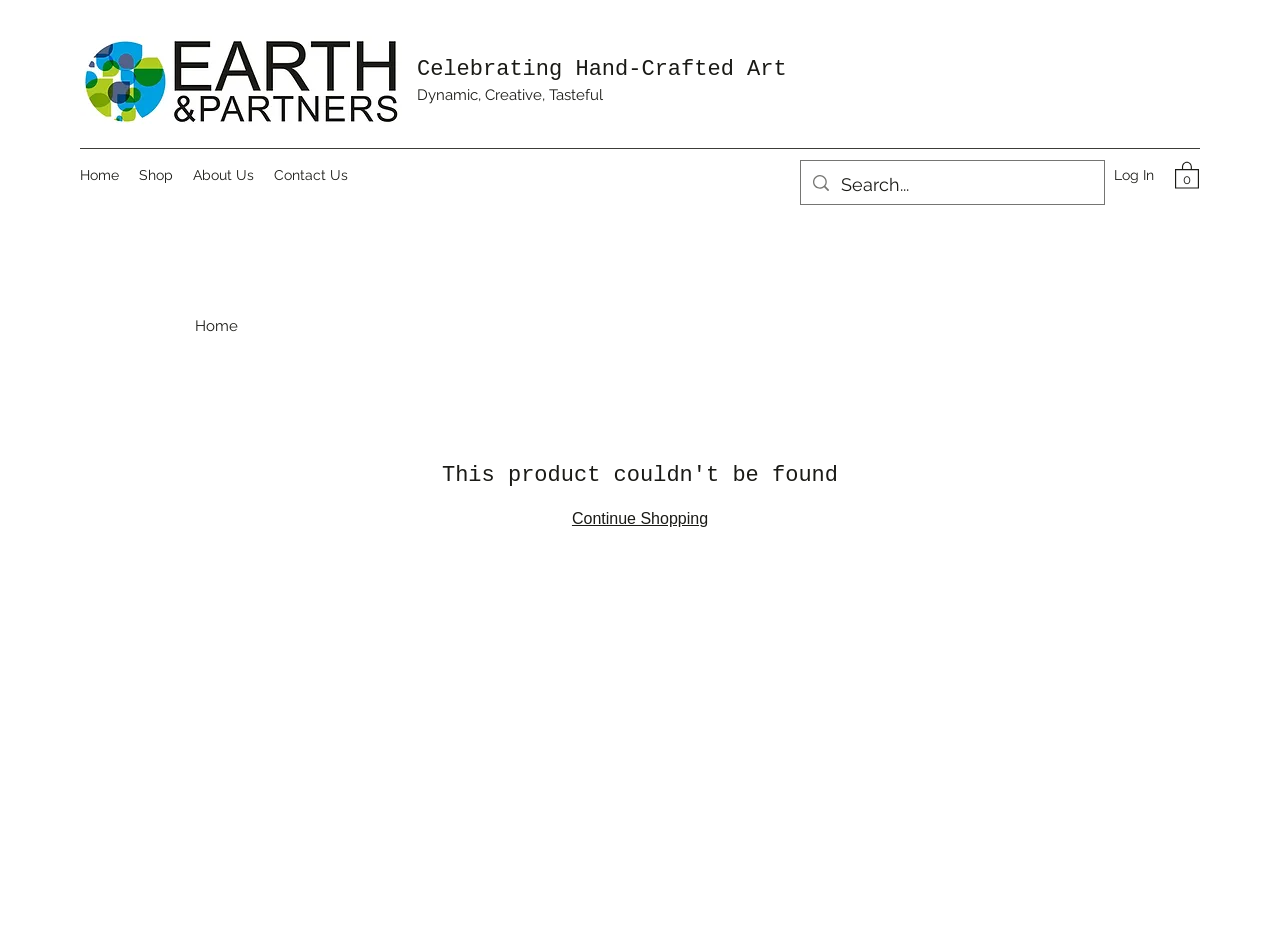Highlight the bounding box coordinates of the element that should be clicked to carry out the following instruction: "Search for products". The coordinates must be given as four float numbers ranging from 0 to 1, i.e., [left, top, right, bottom].

[0.657, 0.171, 0.83, 0.221]